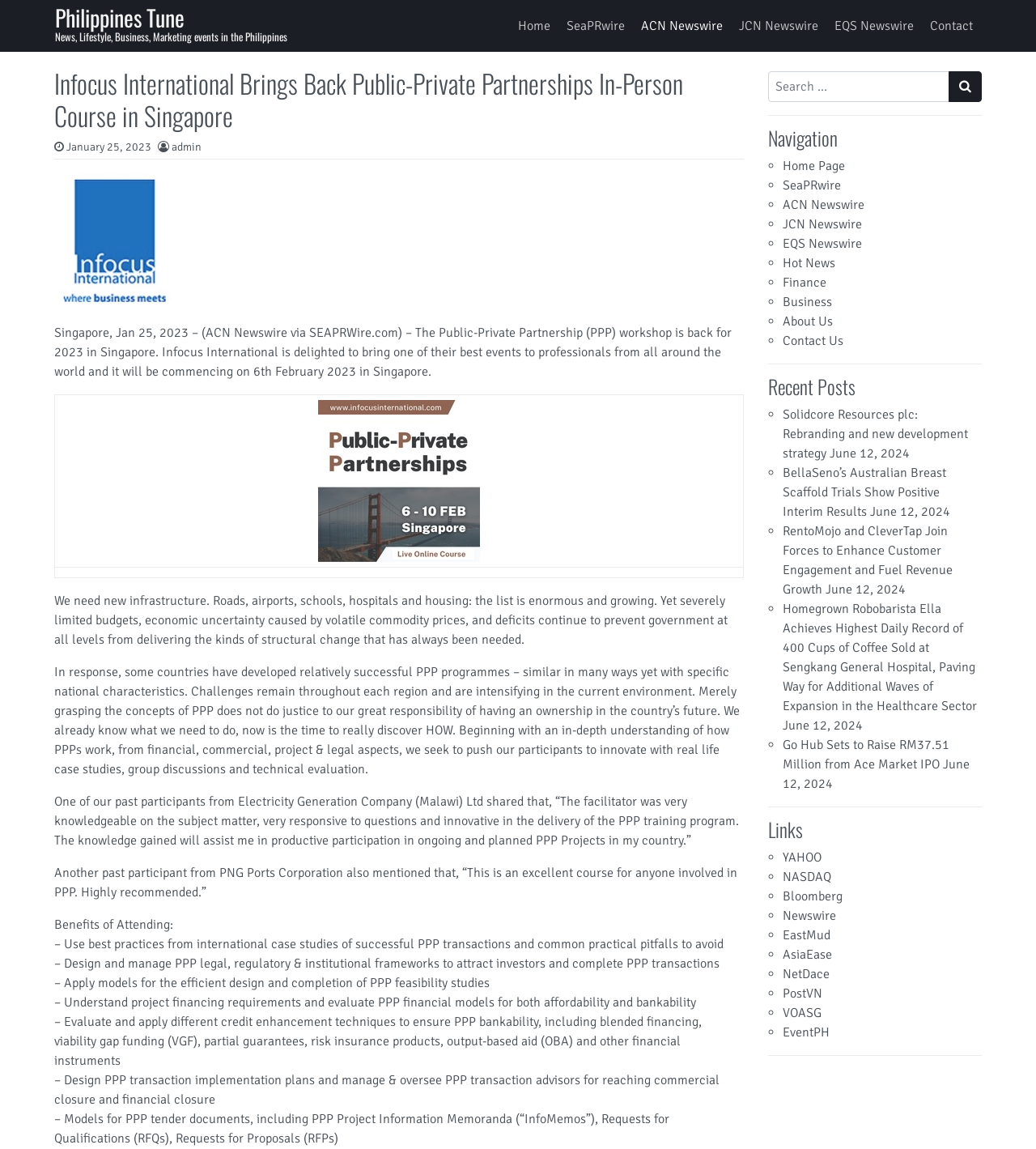What is the purpose of the PPP workshop?
Answer briefly with a single word or phrase based on the image.

To learn about PPP